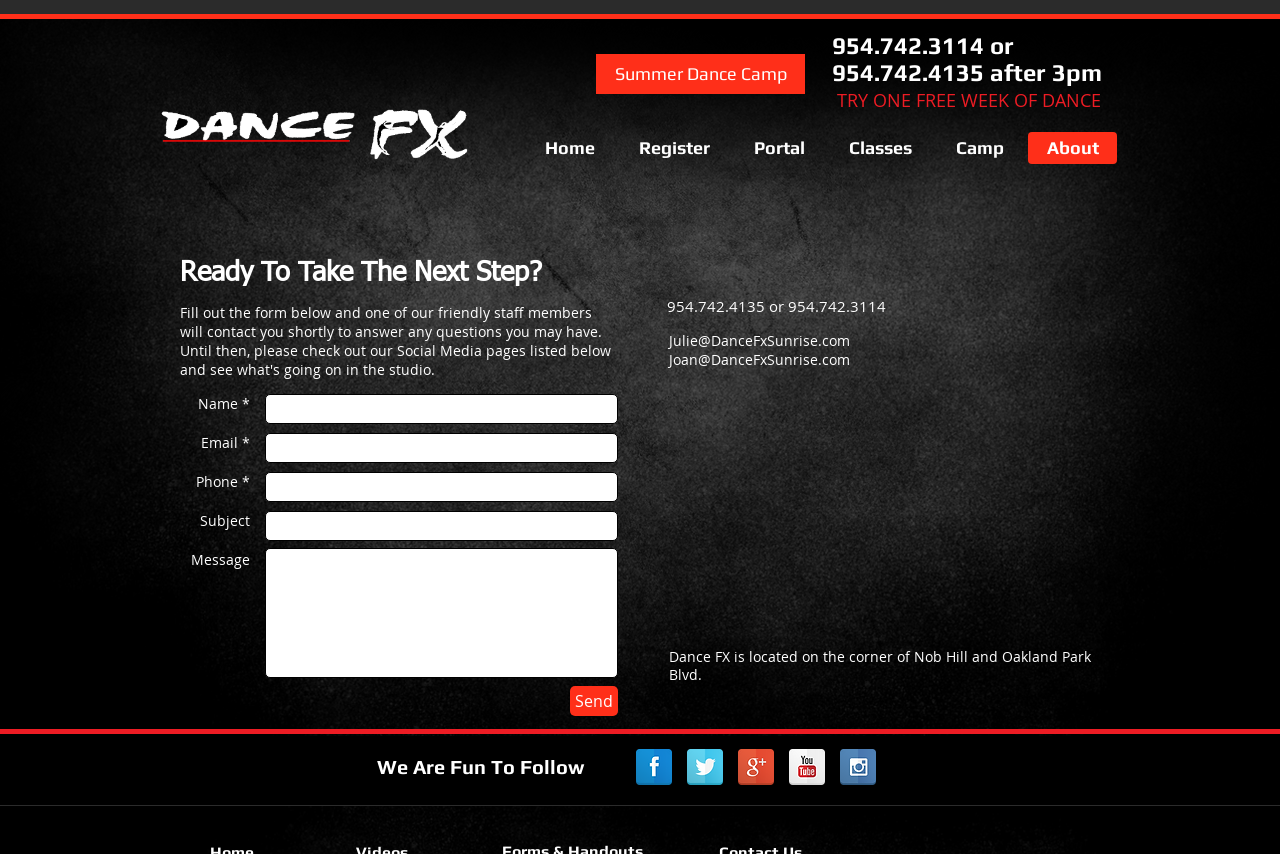Identify the bounding box coordinates of the region that should be clicked to execute the following instruction: "View the Google Maps".

[0.521, 0.459, 0.858, 0.746]